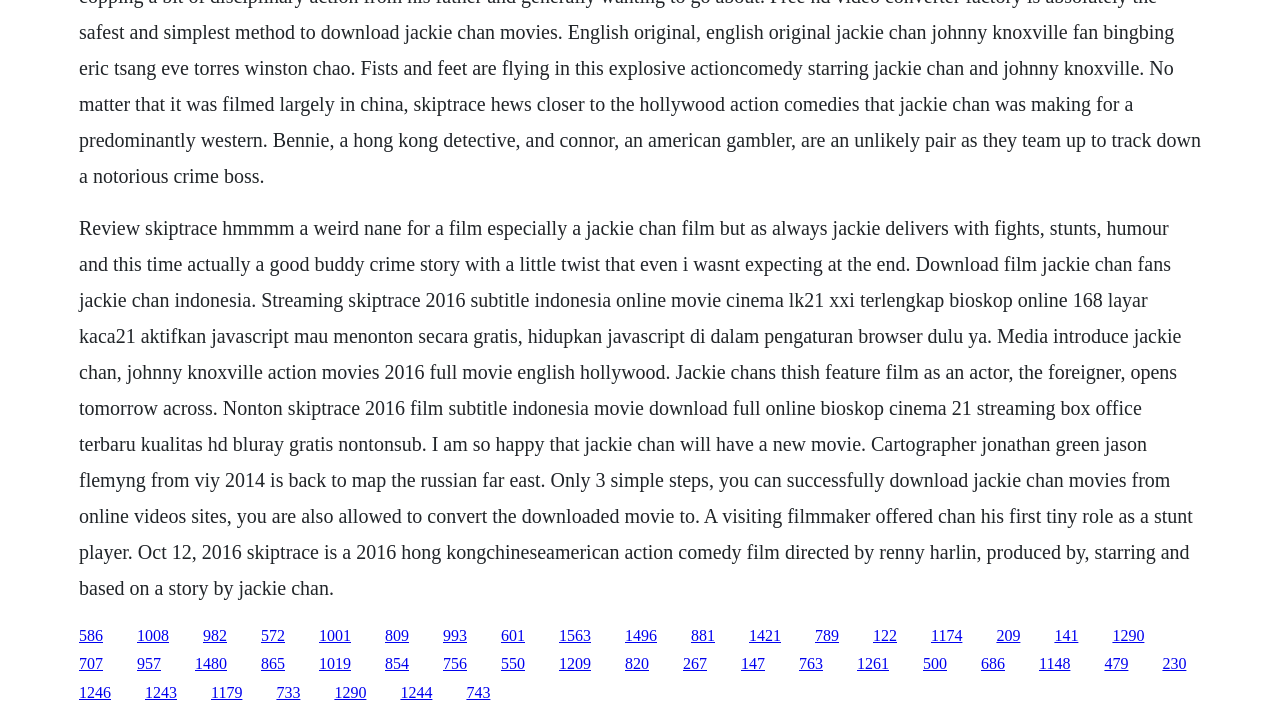By analyzing the image, answer the following question with a detailed response: What is the name of the movie reviewed?

The webpage contains a review of a movie, and the title of the movie is mentioned as 'Skiptrace' in the first sentence of the review.